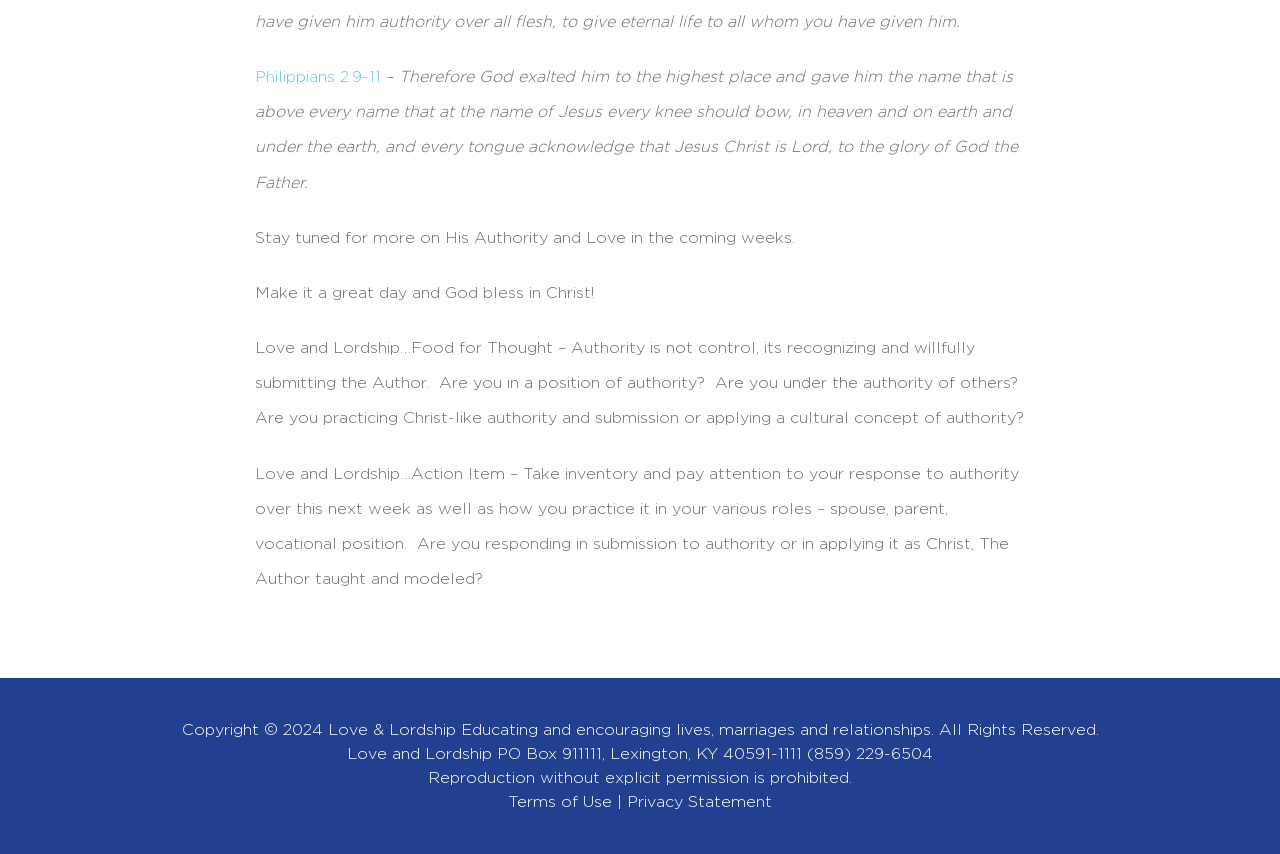Answer this question using a single word or a brief phrase:
What is the theme of the webpage?

Love and Lordship